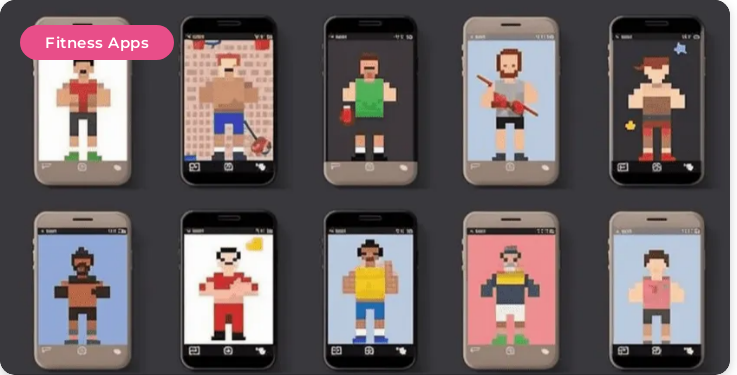Create a detailed narrative for the image.

The image features a visually engaging array of pixel-art style characters representing various fitness activities, displayed on smartphones. The top row showcases five characters in dynamic poses: one is boxing, another lifting weights, and a third appears to be engaging in cardio, highlighted by distinctive vibrant colors and attire that evoke a sense of energy and determination. Below, a diverse group of characters continues the theme, embodying different fitness realms, from weightlifting to yoga, each captured in playful pixel art. This vibrant display emphasizes the versatility of fitness applications available, combining technology with creativity to inspire users to explore their fitness journeys. A bold pink banner labeled "Fitness Apps" sets the scene, reinforcing the focus on digital fitness solutions tailored for various workout styles and preferences.